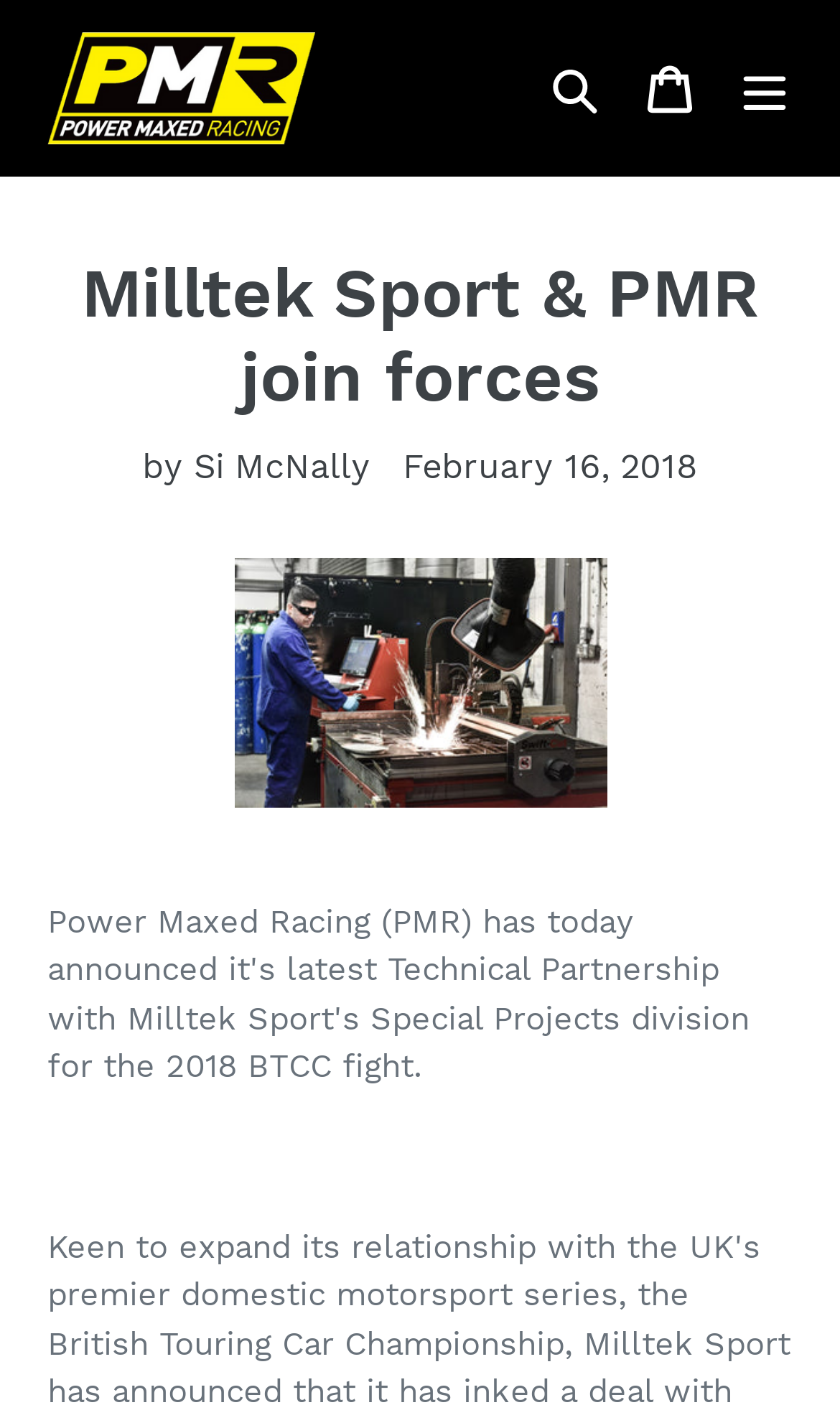Determine the bounding box coordinates for the UI element with the following description: "Designermen". The coordinates should be four float numbers between 0 and 1, represented as [left, top, right, bottom].

None